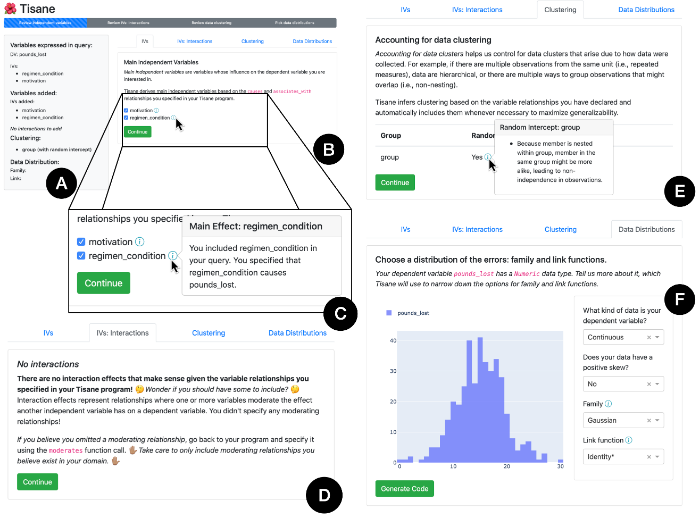Give a thorough caption of the image, focusing on all visible elements.

The image displays an interactive interface of the Tisane statistical modeling tool, designed to assist analysts in formulating and refining their modeling queries. The layout is organized into several distinct sections, each labeled with letters (A to F) to indicate specific components:

- **(A)** shows the variable selection area titled "Variables expressed in query," where users can specify the dependent variable, "pounds_lost."
- **(B)** presents the main independent variables section, highlighting a selection of options and a prompt to proceed with the query.
- **(C)** details the relationships defined by the user, emphasizing user-specified main effects and their implications.
- **(D)** provides feedback indicating that no significant interaction effects were detected based on the specified relationships, along with guidance on how to explore further.
- **(E)** addresses data clustering, indicating how Tisane considers variable relationships to enhance generalizability through random effects.
- **(F)** includes options for specifying the distribution of the dependent variable and selecting the appropriate error family and link function, underscored by a histogram visual for data representation.

This comprehensive layout exemplifies Tisane's capabilities in guiding analysts through the complexities of statistical modeling, ensuring an integrated approach to incorporate domain knowledge and data-driven decisions.